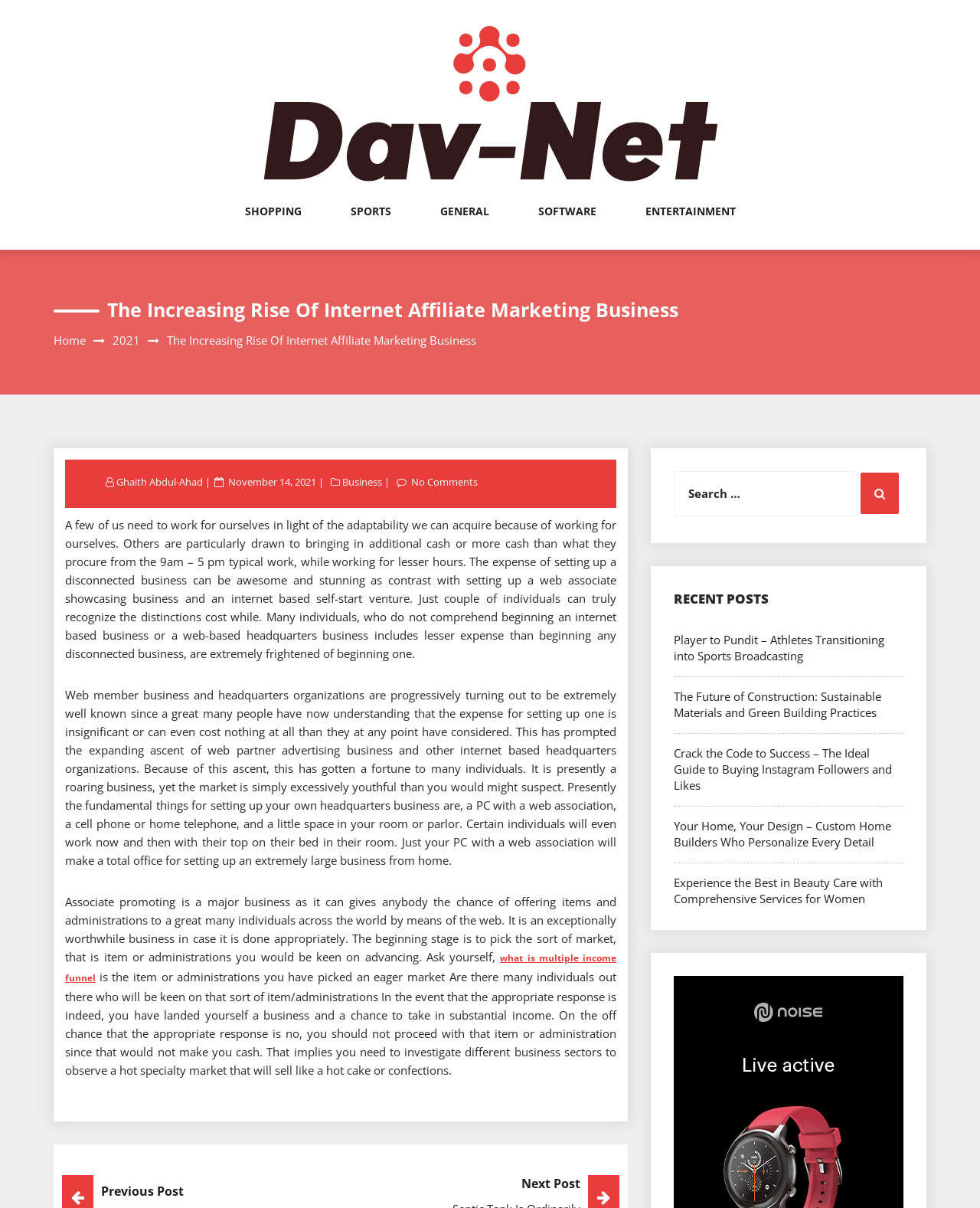Find the bounding box coordinates of the clickable region needed to perform the following instruction: "Visit the home page". The coordinates should be provided as four float numbers between 0 and 1, i.e., [left, top, right, bottom].

[0.055, 0.275, 0.088, 0.288]